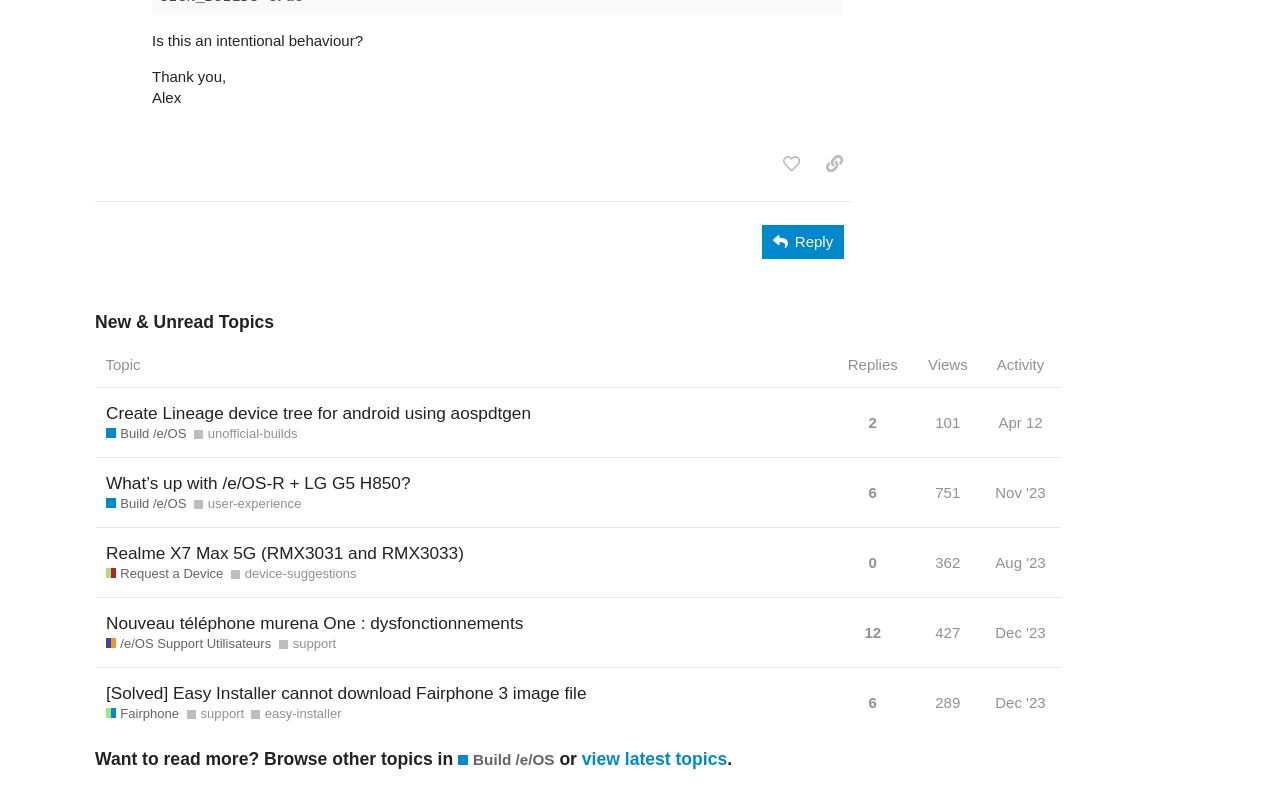Identify the bounding box coordinates for the UI element described as follows: "2". Ensure the coordinates are four float numbers between 0 and 1, formatted as [left, top, right, bottom].

[0.675, 0.503, 0.689, 0.56]